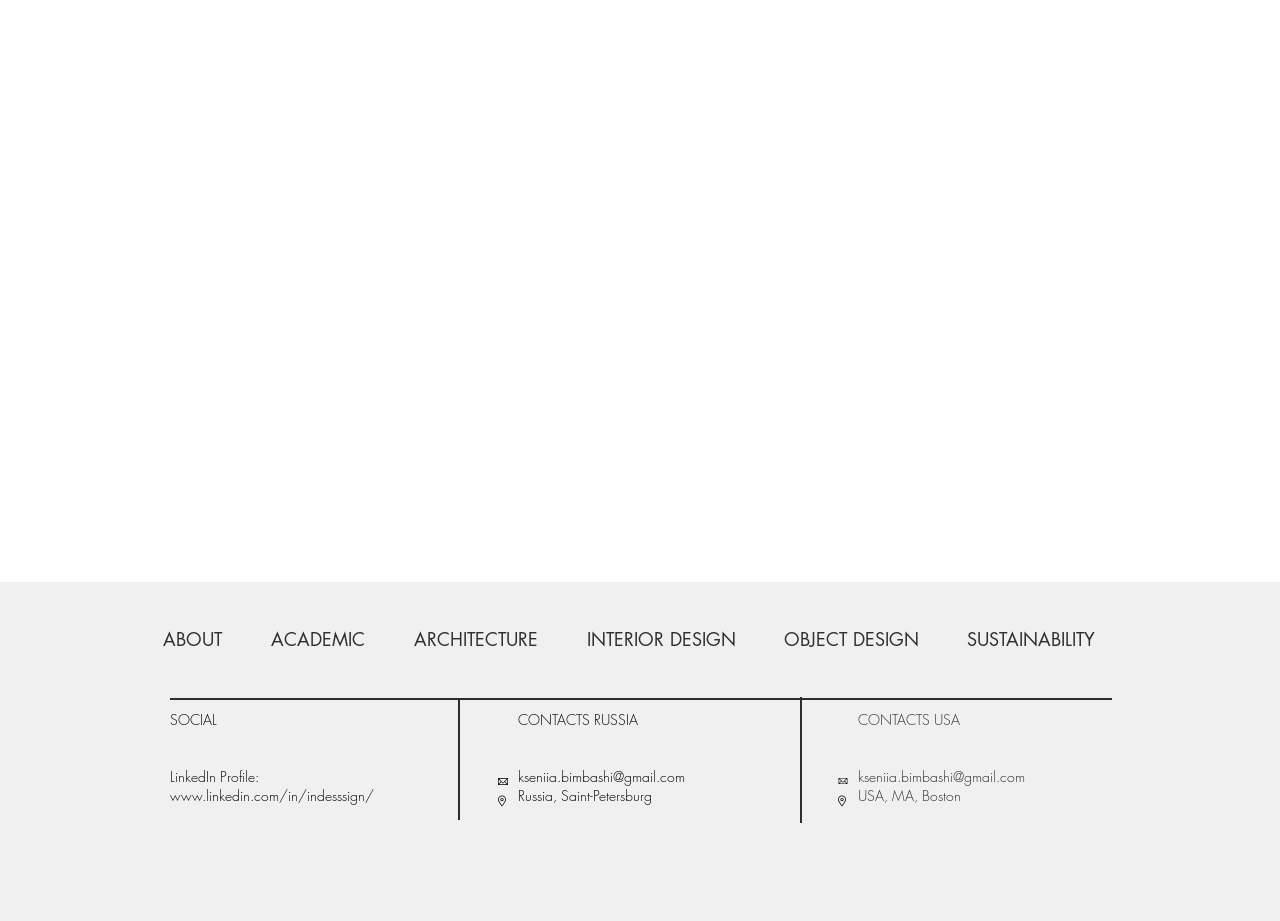What are the main categories of design?
Using the image as a reference, give an elaborate response to the question.

By analyzing the navigation section of the webpage, I found a list of links that seem to be the main categories of design. These categories are ABOUT, ACADEMIC, ARCHITECTURE, INTERIOR DESIGN, OBJECT DESIGN, and SUSTAINABILITY.